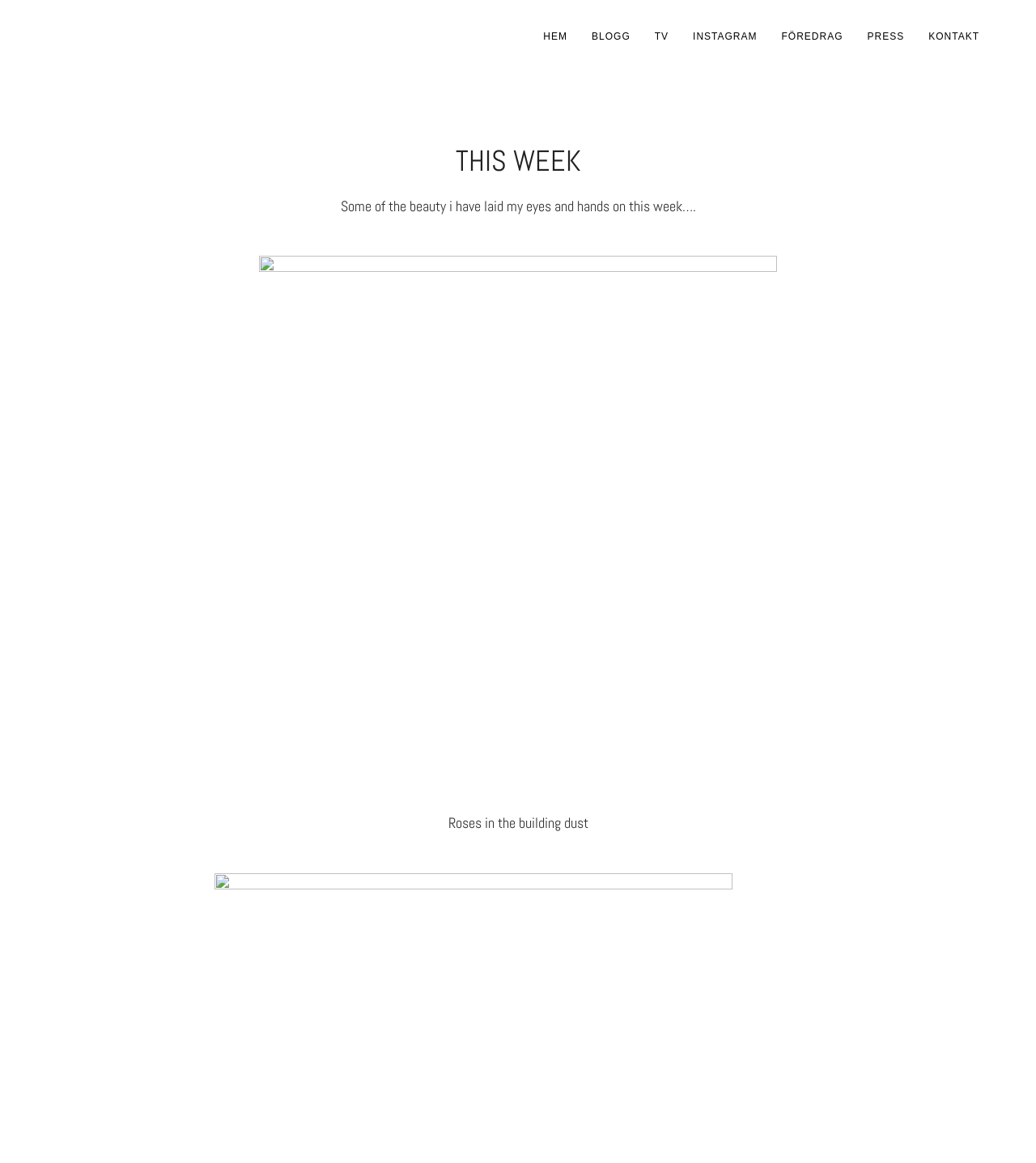Identify the bounding box coordinates of the region that should be clicked to execute the following instruction: "read the blog".

[0.559, 0.014, 0.62, 0.049]